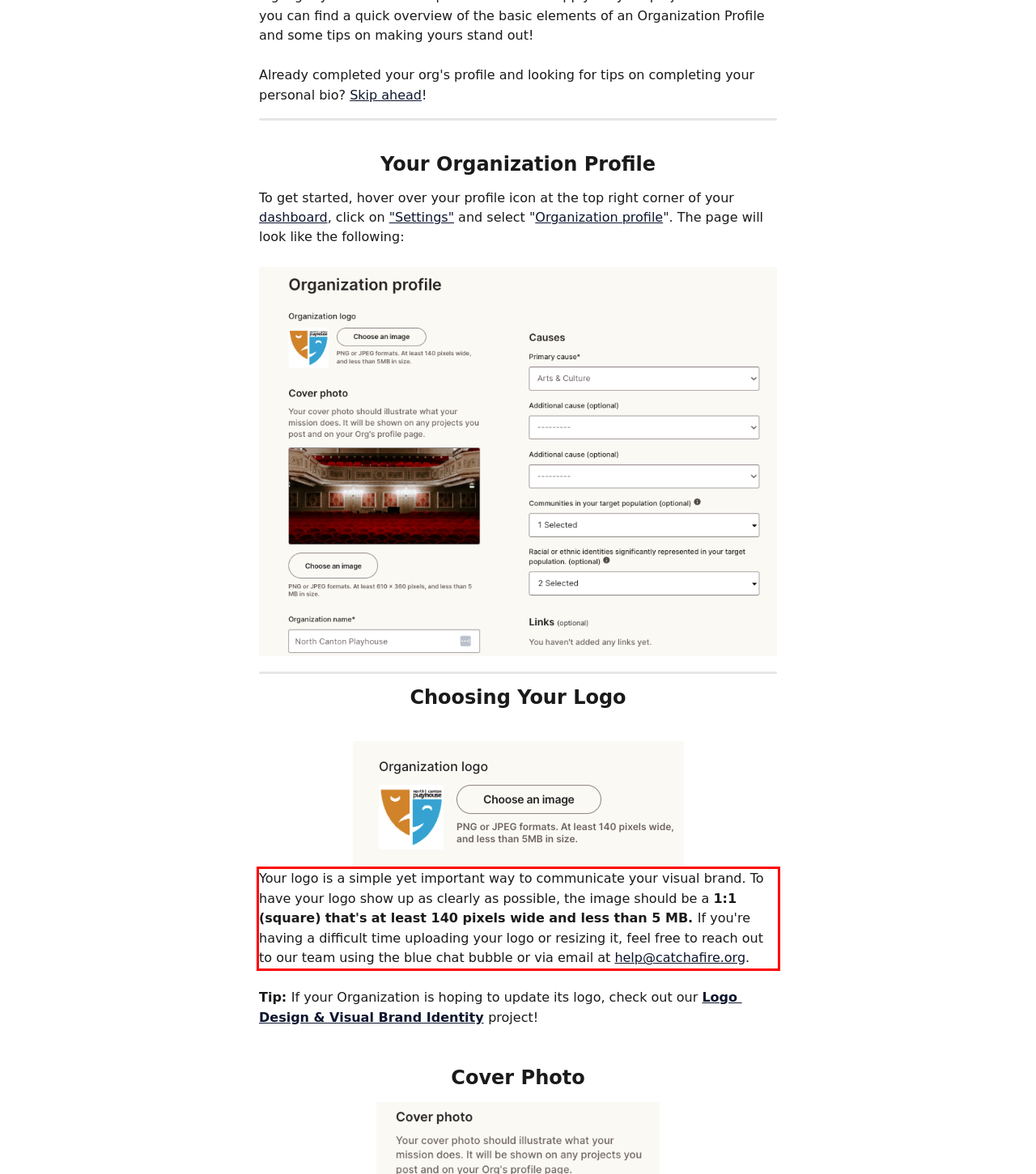Identify the red bounding box in the webpage screenshot and perform OCR to generate the text content enclosed.

Your logo is a simple yet important way to communicate your visual brand. To have your logo show up as clearly as possible, the image should be a 1:1 (square) that's at least 140 pixels wide and less than 5 MB. If you're having a difficult time uploading your logo or resizing it, feel free to reach out to our team using the blue chat bubble or via email at help@catchafire.org.